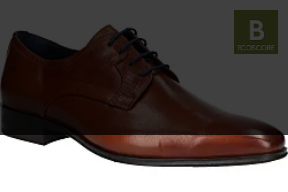Describe the important features and context of the image with as much detail as possible.

This image showcases a stylish pair of men's shoes, specifically designed by the brand Fluchos, featuring a rich chestnut brown leather finish. The shoe is characterized by a sleek silhouette, subtle detailing, and classic lace closure, making it suitable for both formal and semi-formal occasions. The design emphasizes elegance and sophistication, appealing to those seeking both comfort and style. Additionally, it is part of the 'CESAR1' collection, which is known for its quality craftsmanship and contemporary aesthetics. The price of this pair is listed at 129.99€.